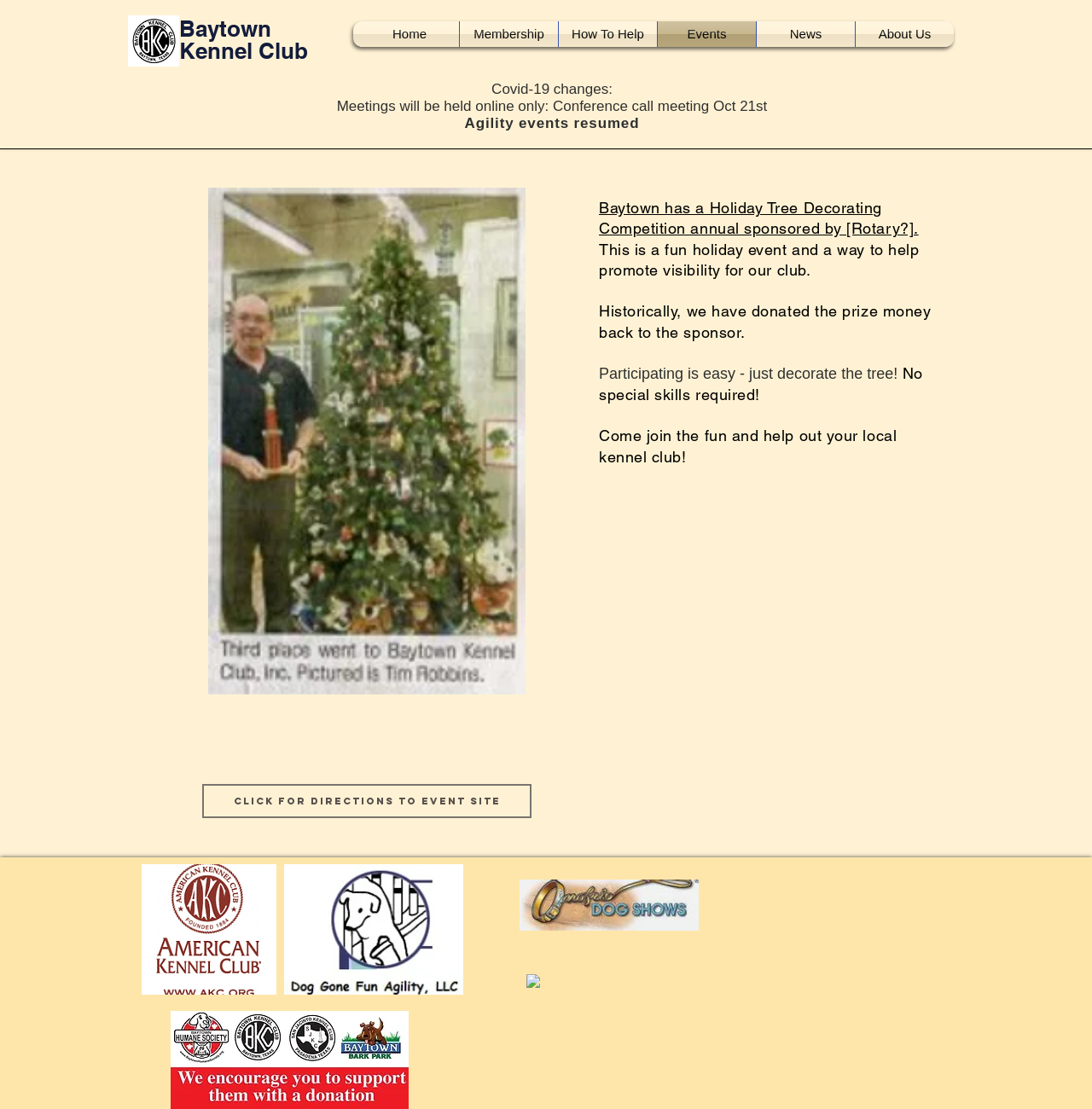Please identify the bounding box coordinates of the clickable area that will fulfill the following instruction: "View the slide show gallery". The coordinates should be in the format of four float numbers between 0 and 1, i.e., [left, top, right, bottom].

[0.191, 0.169, 0.481, 0.626]